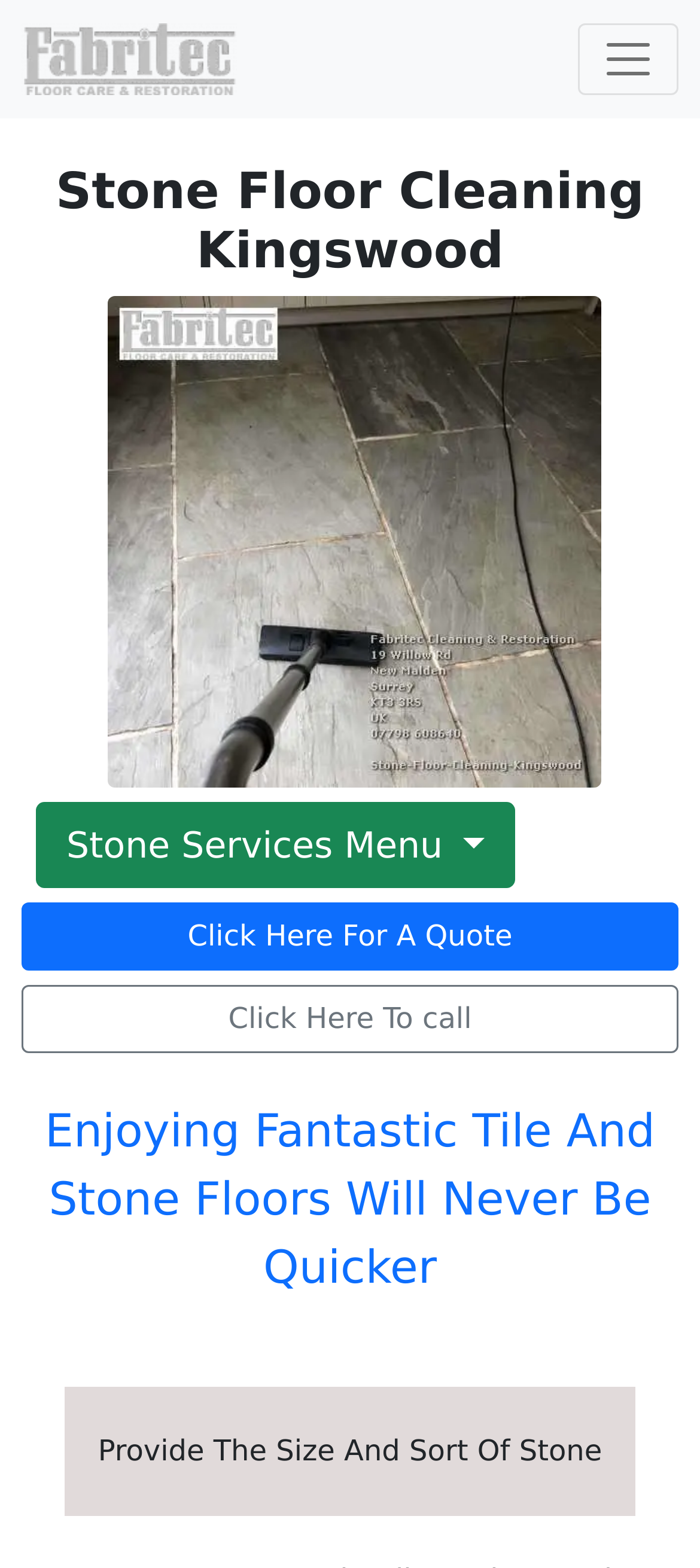Answer the question below with a single word or a brief phrase: 
Is there a call-to-action for immediate contact?

Yes